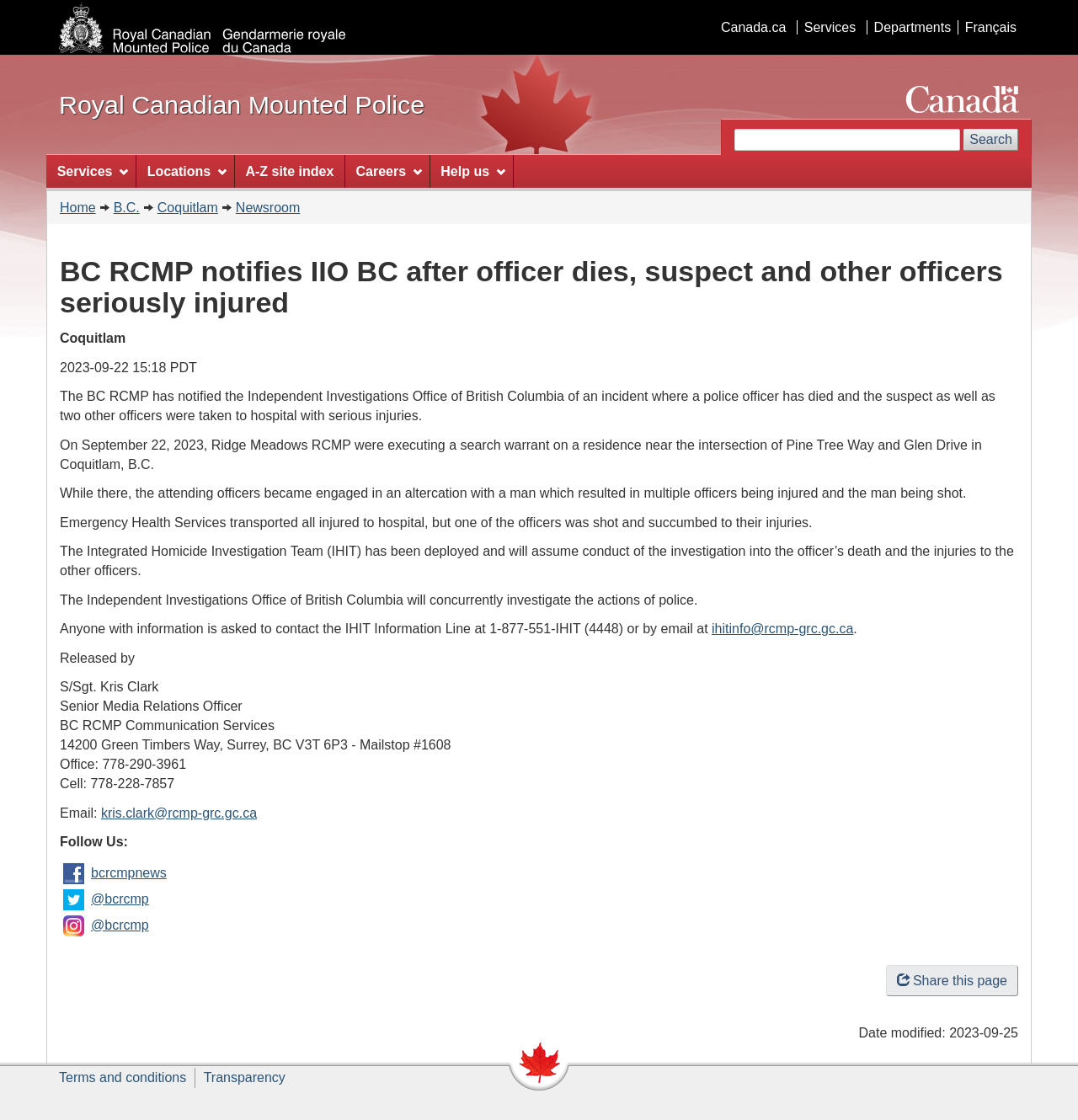What is the name of the investigation team?
Using the image, provide a detailed and thorough answer to the question.

I found the answer by reading the text 'The Integrated Homicide Investigation Team (IHIT) has been deployed and will assume conduct of the investigation into the officer’s death and the injuries to the other officers.' which mentions the name of the investigation team.